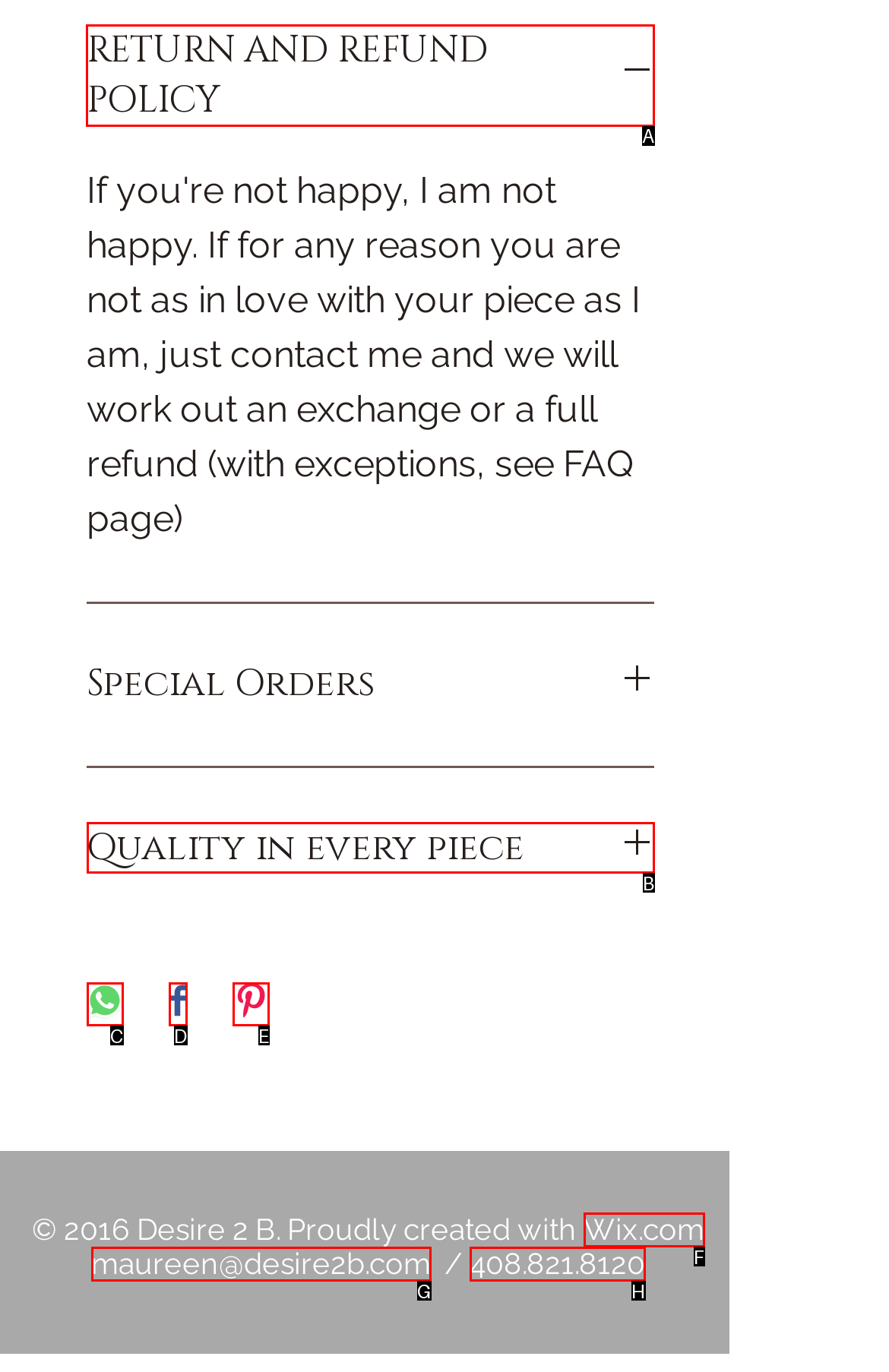Which lettered option should be clicked to perform the following task: View return and refund policy
Respond with the letter of the appropriate option.

A